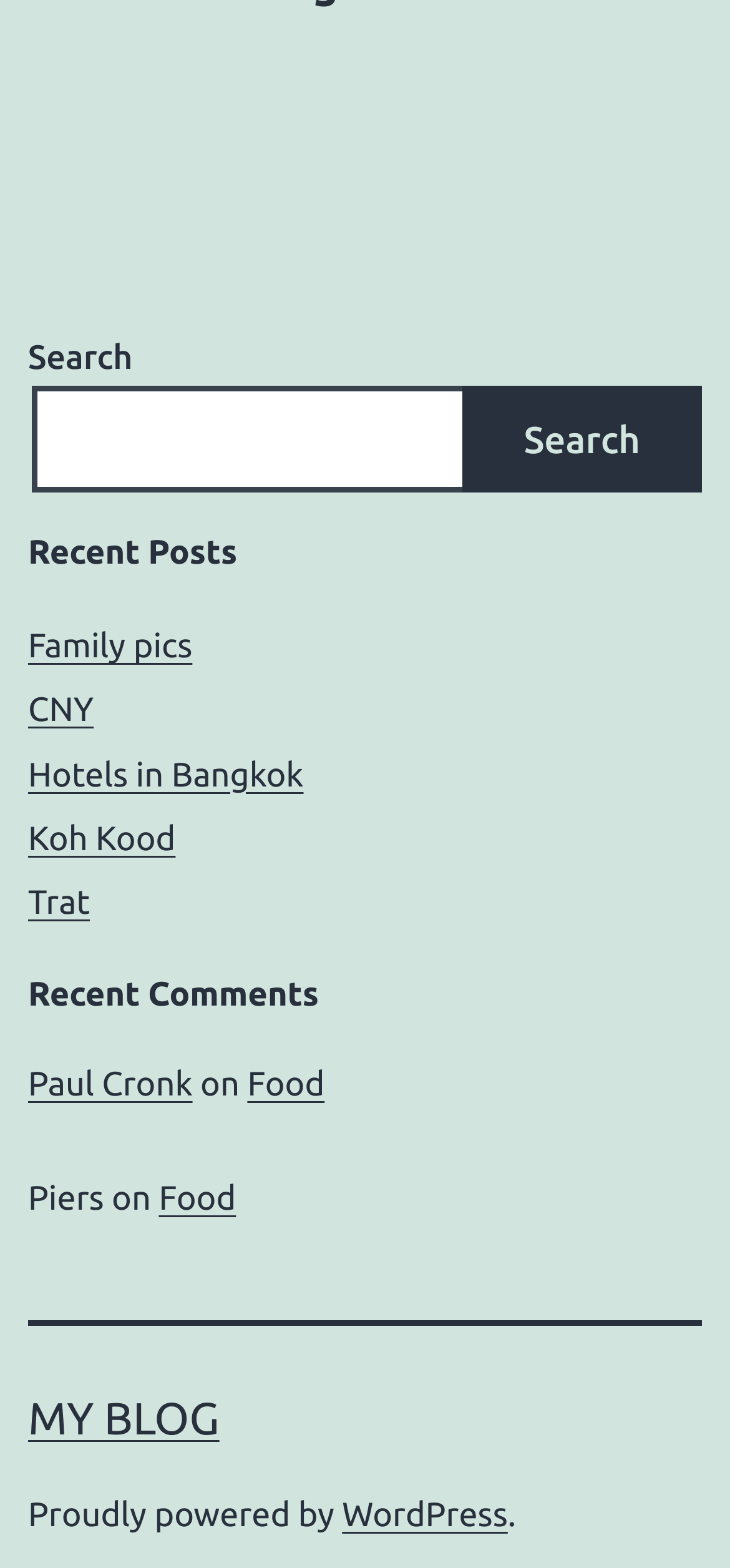Please specify the coordinates of the bounding box for the element that should be clicked to carry out this instruction: "Read recent comment by Paul Cronk". The coordinates must be four float numbers between 0 and 1, formatted as [left, top, right, bottom].

[0.038, 0.68, 0.264, 0.704]